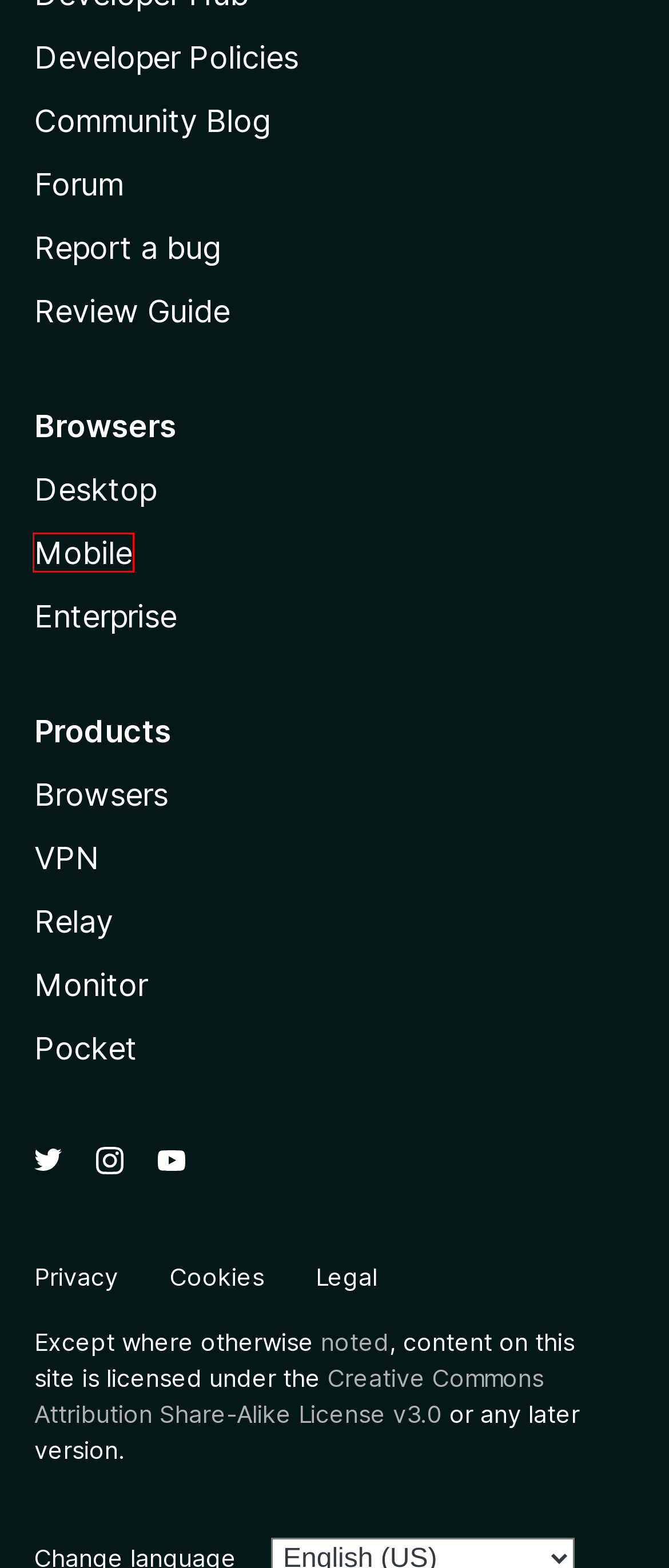Review the screenshot of a webpage that includes a red bounding box. Choose the most suitable webpage description that matches the new webpage after clicking the element within the red bounding box. Here are the candidates:
A. Get Mozilla VPN  — Mozilla (US)
B. Websites, Communications & Cookies Privacy Notice — Mozilla
C. Mozilla Add-ons Community Blog -
D. Firefox mobile browsers put your privacy first
E. AMO Policies — Mozilla
F. Add-ons - Mozilla Discourse
G. CC BY-SA 3.0 Deed | Attribution-ShareAlike 3.0 Unported
 | Creative Commons
H. Add-on Policies | Firefox Extension Workshop

D